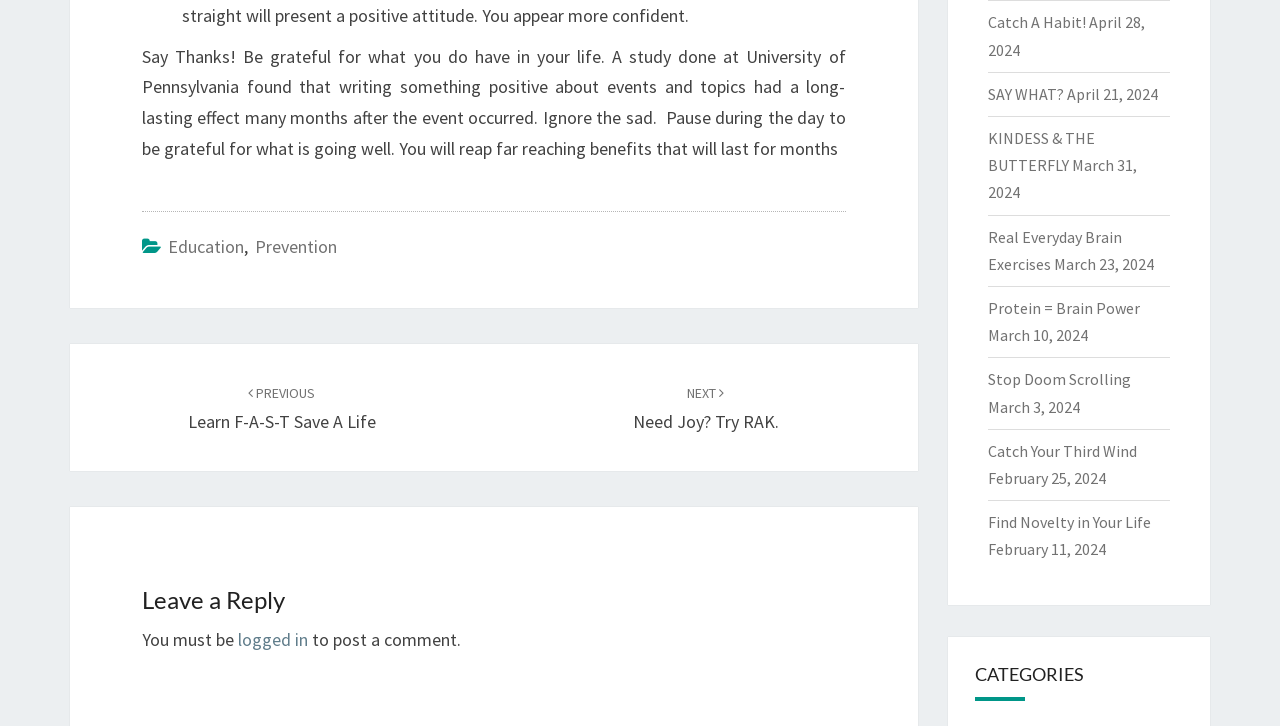Please find the bounding box coordinates of the clickable region needed to complete the following instruction: "Learn about Pipe Extrusion". The bounding box coordinates must consist of four float numbers between 0 and 1, i.e., [left, top, right, bottom].

None